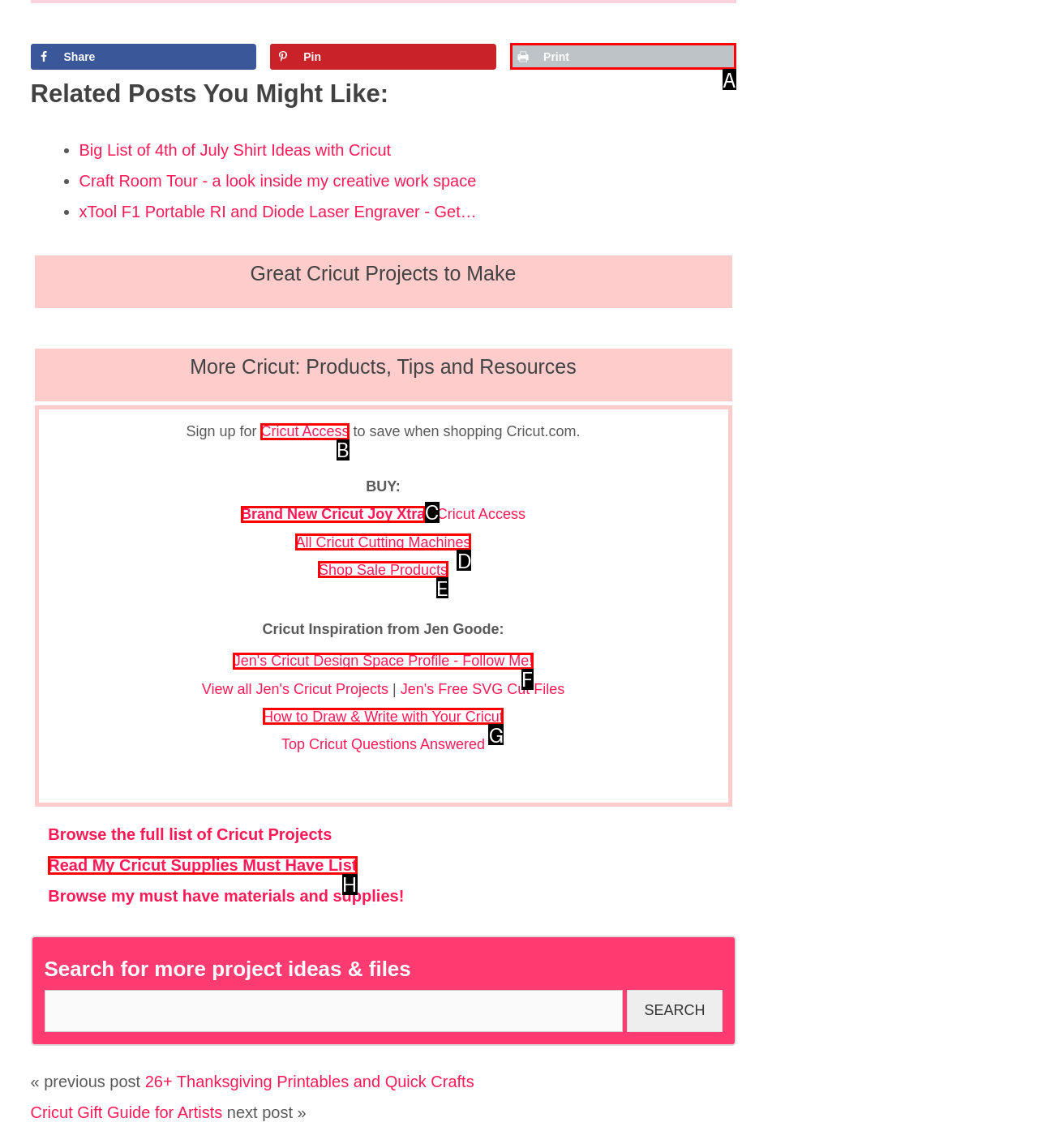Choose the HTML element that should be clicked to accomplish the task: Sign up for Cricut Access. Answer with the letter of the chosen option.

B